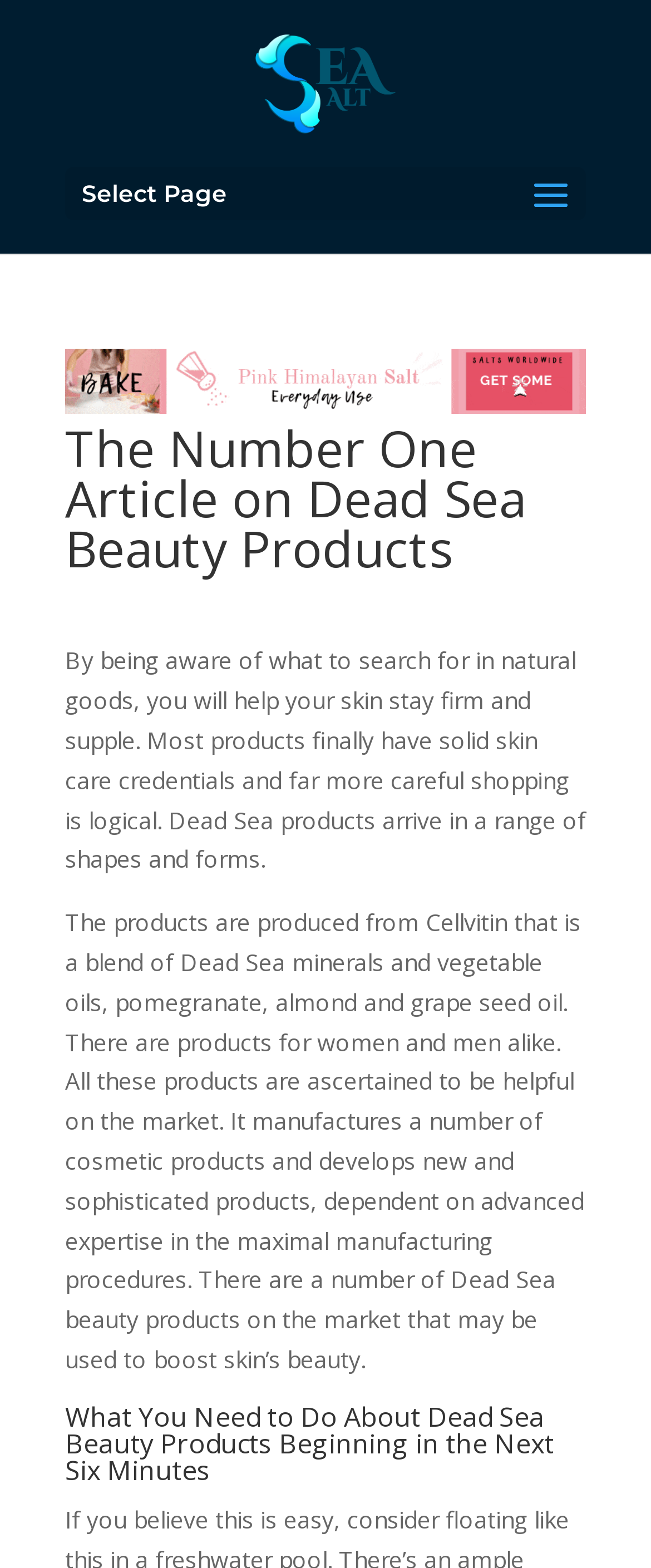Construct a comprehensive caption that outlines the webpage's structure and content.

The webpage is about Dead Sea beauty products, with a focus on their benefits and features. At the top, there is a link to "Sea Salt" accompanied by an image, which is positioned slightly above the link. Below this, there is a static text "Select Page" on the left side of the page.

On the right side of the page, there is a link to "Salts Worldwide" accompanied by an image, which is positioned above a heading that reads "The Number One Article on Dead Sea Beauty Products". Below this heading, there is a paragraph of text that explains the importance of being aware of what to search for in natural goods to maintain healthy skin. This text is followed by another paragraph that describes the products, which are made from a blend of Dead Sea minerals and vegetable oils, and are available for both women and men.

Further down the page, there is a heading that reads "What You Need to Do About Dead Sea Beauty Products Beginning in the Next Six Minutes", which suggests that the page may provide guidance or tips on using these products. Overall, the page appears to be an informative article about Dead Sea beauty products, with a focus on their benefits and features.